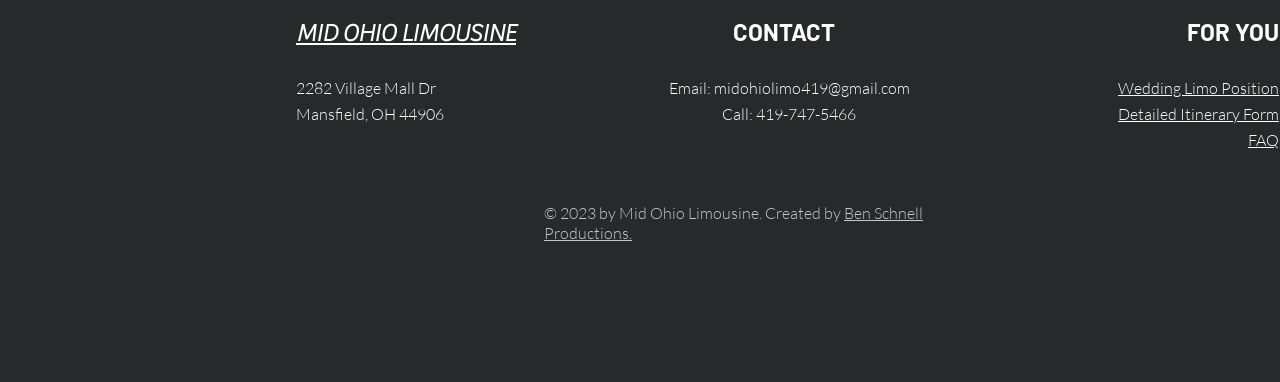What is the purpose of the 'FOR YOU' section?
Provide an in-depth answer to the question, covering all aspects.

I found the purpose of the 'FOR YOU' section by looking at the link elements below it, which include 'Wedding Limo Position' and 'Detailed Itinerary Form', suggesting that it is related to wedding limousine services.